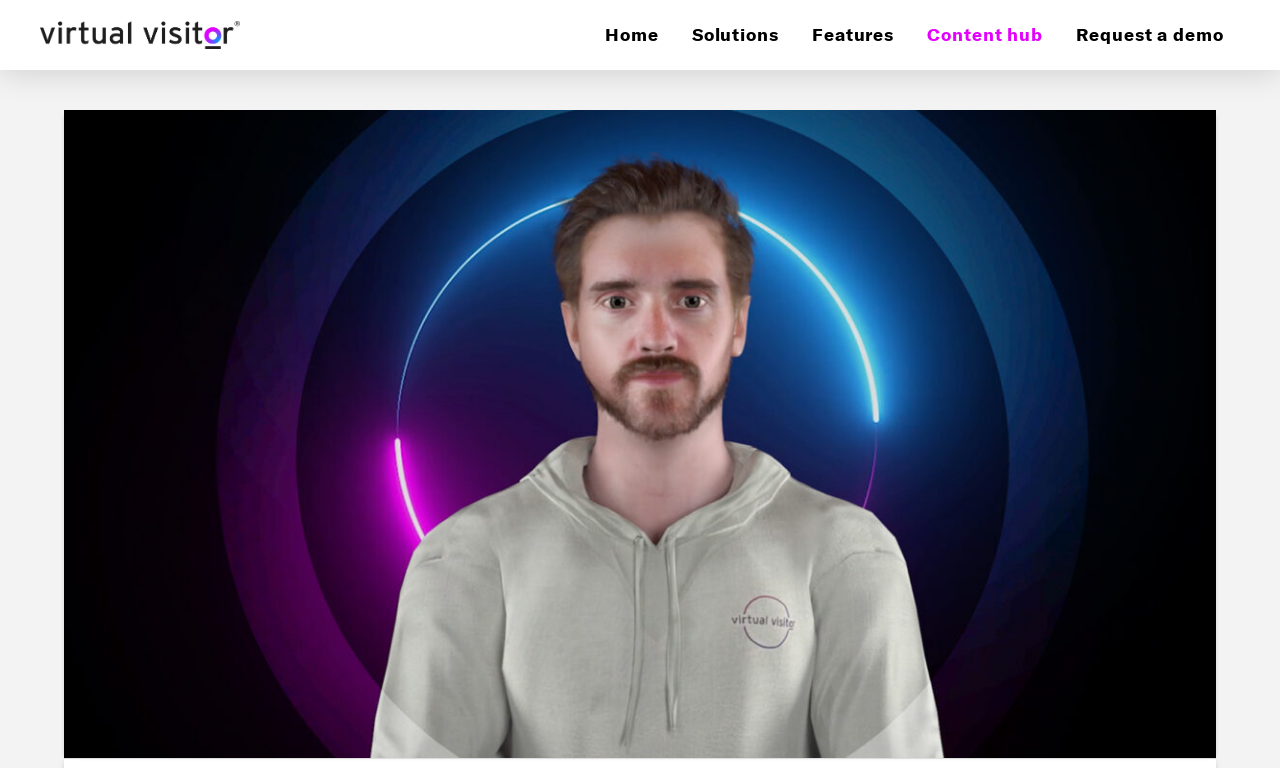What is the main topic of this webpage?
Analyze the image and provide a thorough answer to the question.

Based on the webpage's content, it appears that the main topic is avatars, specifically not the blue ones from the movie Avatar, but rather avatars in a different context, likely related to digital marketing or virtual visitors.